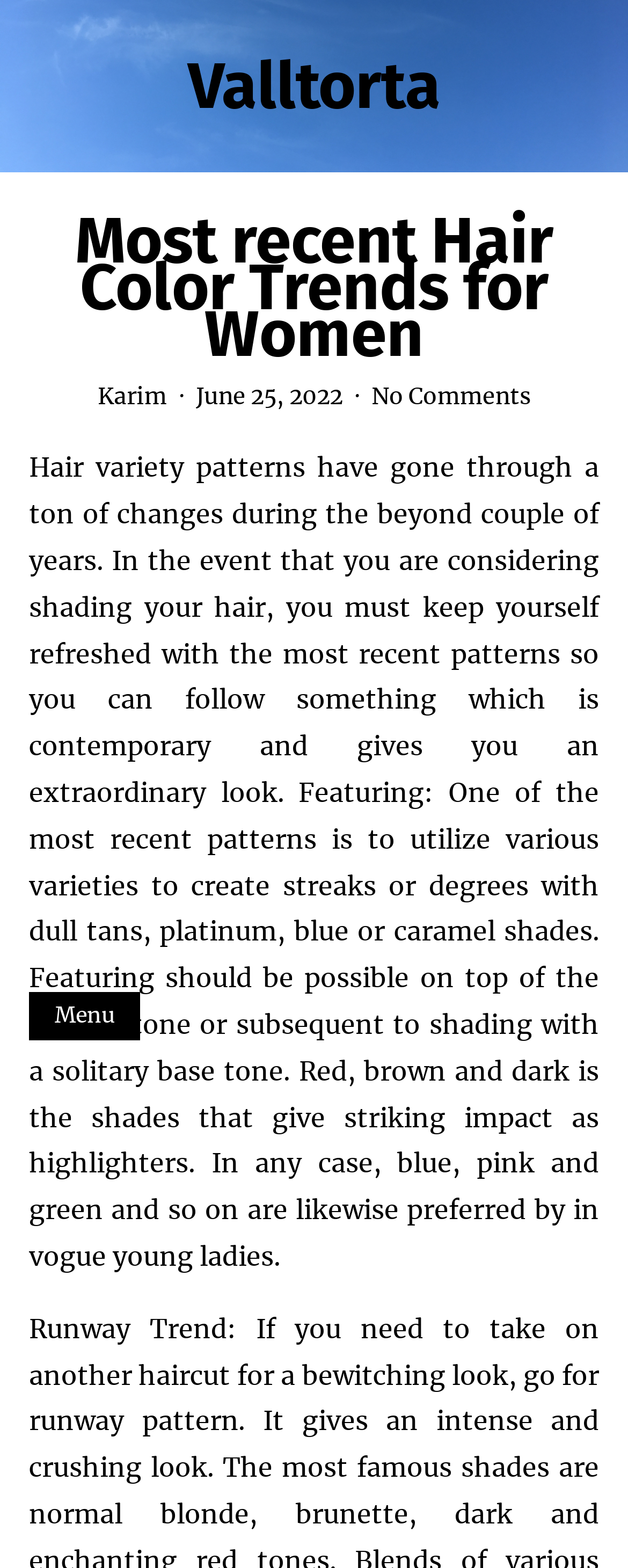Locate the bounding box of the user interface element based on this description: "Karim".

[0.155, 0.246, 0.265, 0.26]